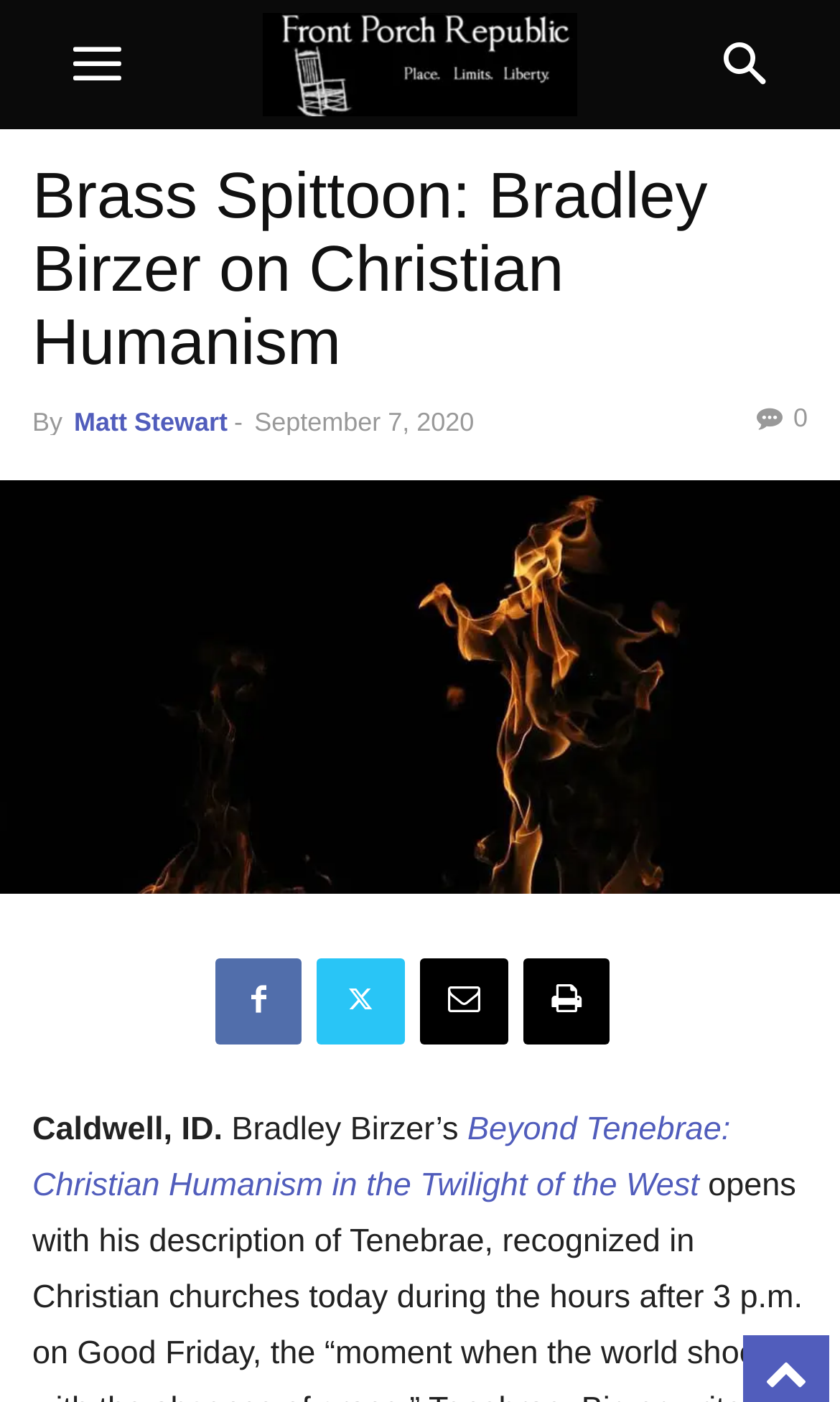How many social media links are there in the article?
Using the image as a reference, give a one-word or short phrase answer.

4